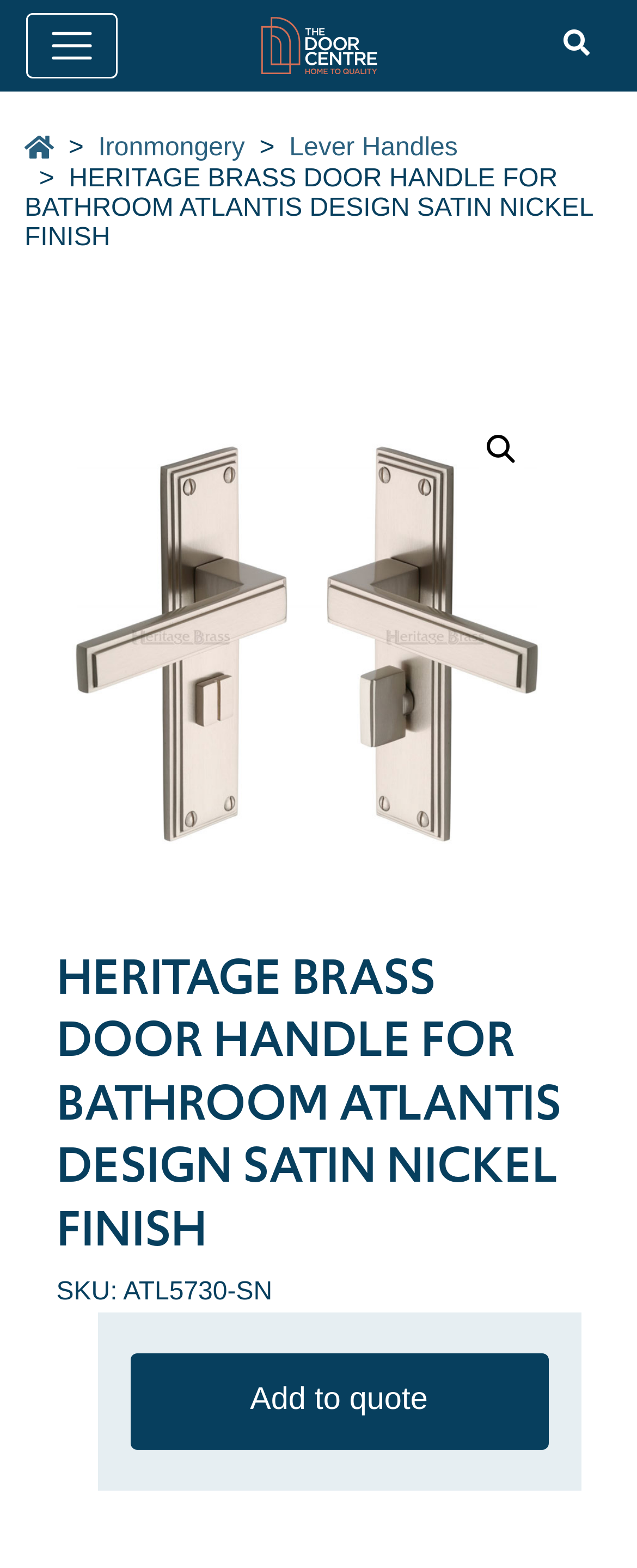Specify the bounding box coordinates of the area to click in order to follow the given instruction: "Click the Doorcentre logo."

[0.376, 0.005, 0.624, 0.053]